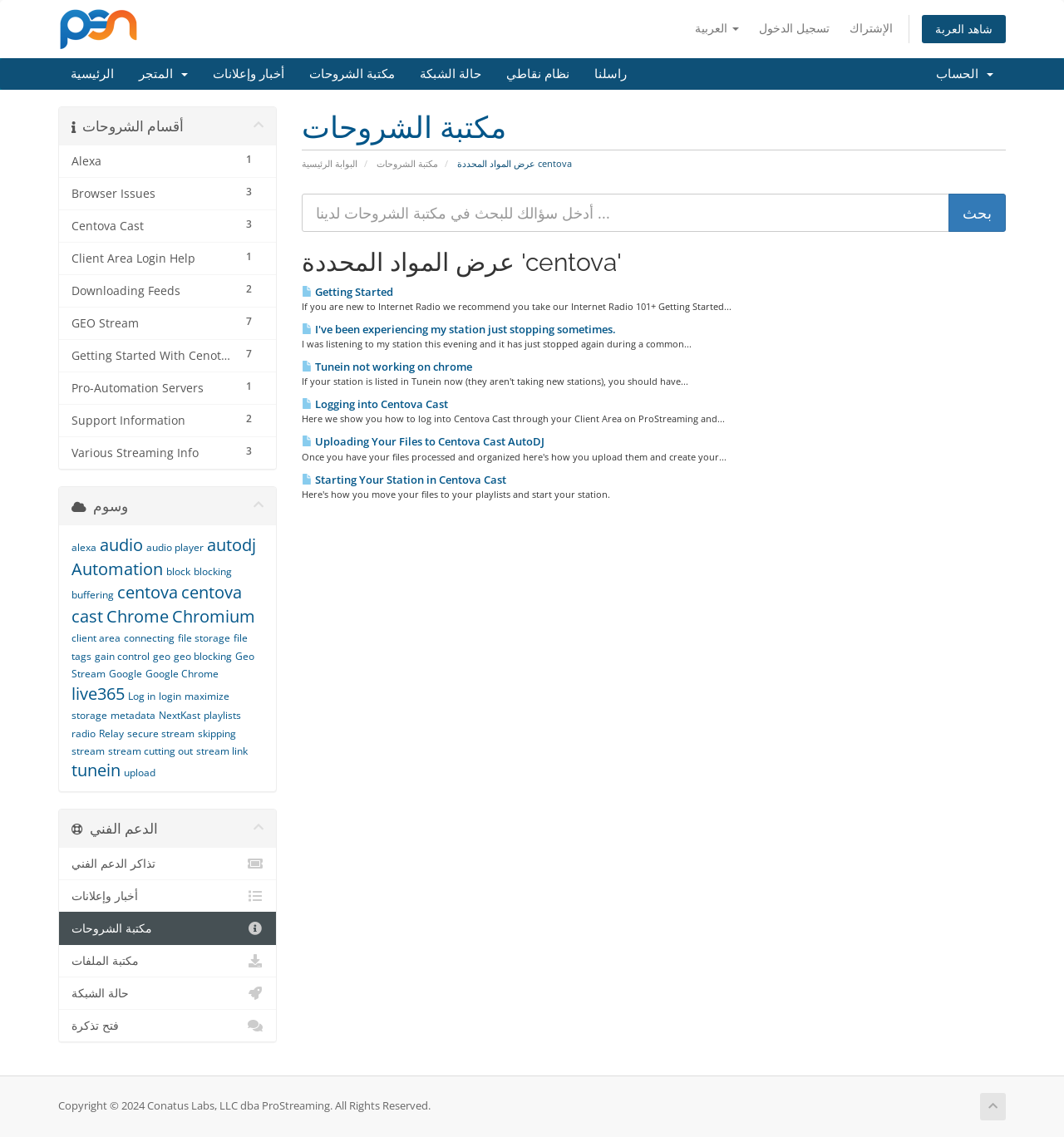Reply to the question with a single word or phrase:
What is the language of the webpage?

Arabic